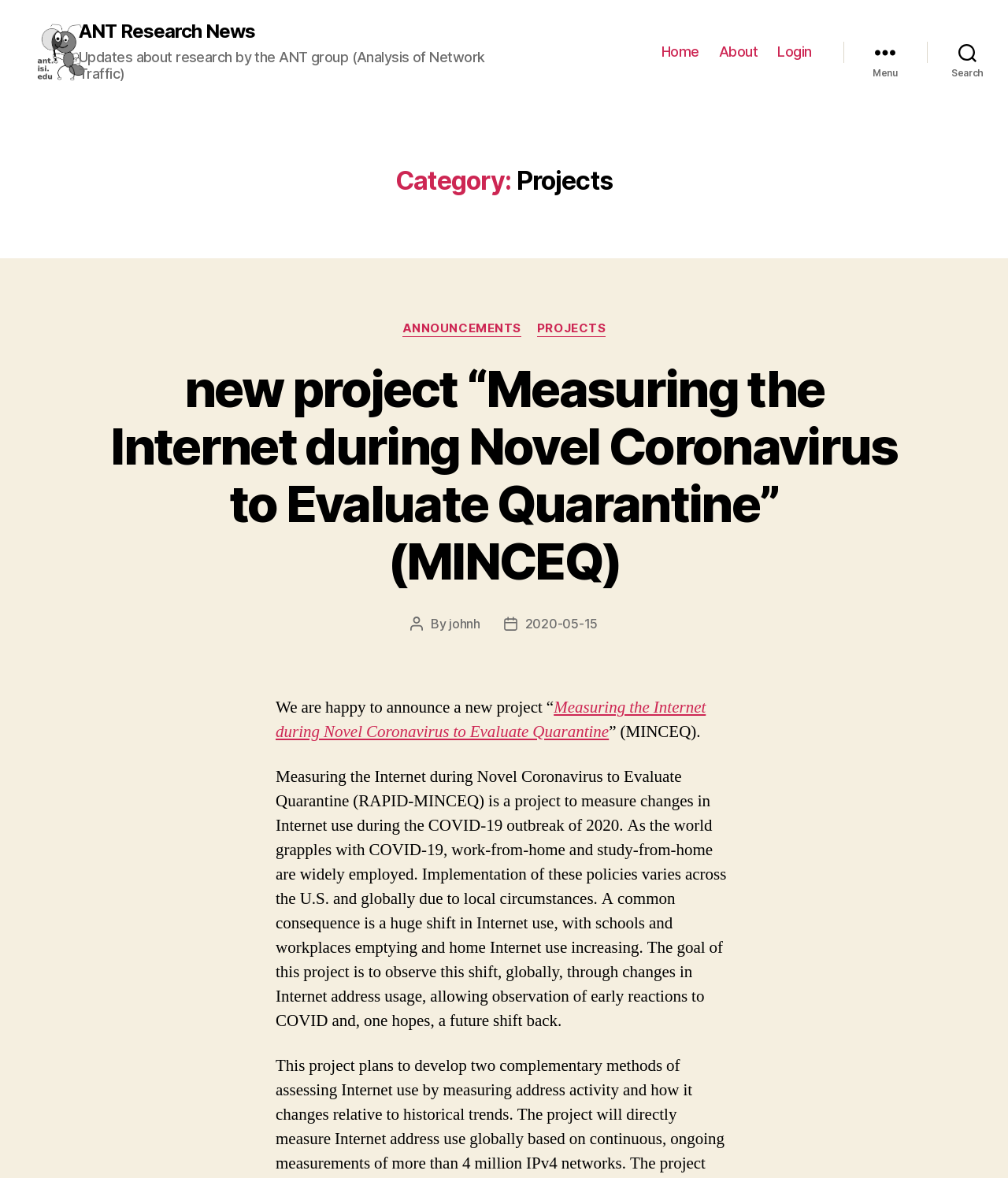Use the information in the screenshot to answer the question comprehensively: Who is the author of the post about the project 'Measuring the Internet during Novel Coronavirus to Evaluate Quarantine'?

The author of the post can be found in the link 'johnh' next to the text 'By' below the project title, which suggests that johnh is the author of the post.